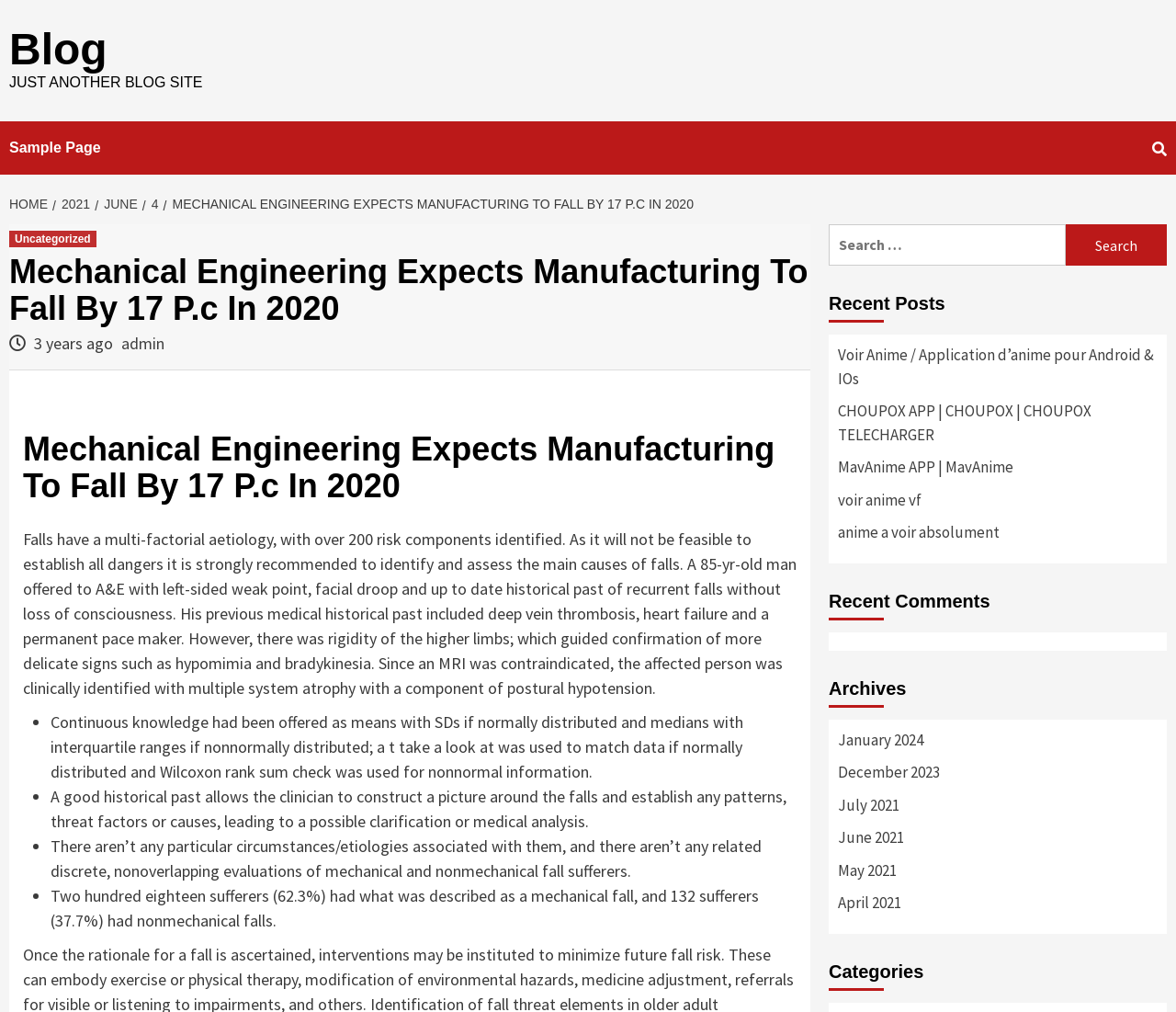Describe the webpage in detail, including text, images, and layout.

This webpage is a blog post titled "Mechanical Engineering Expects Manufacturing To Fall By 17 P.c In 2020". At the top, there is a navigation bar with links to "HOME", "2021", "JUNE", and "4". Below the navigation bar, the title of the blog post is displayed prominently. 

To the left of the title, there is a link to "Uncategorized" and a heading with the same title as the blog post. Below the title, there is a paragraph of text describing a medical case study, followed by a series of bullet points discussing falls and their causes.

On the right side of the page, there is a search bar with a button labeled "Search". Below the search bar, there are headings for "Recent Posts", "Recent Comments", and "Archives". Under "Recent Posts", there are links to several anime-related posts. Under "Archives", there are links to various months and years, including January 2024, December 2023, and several months in 2021. At the very bottom of the page, there is a heading for "Categories".